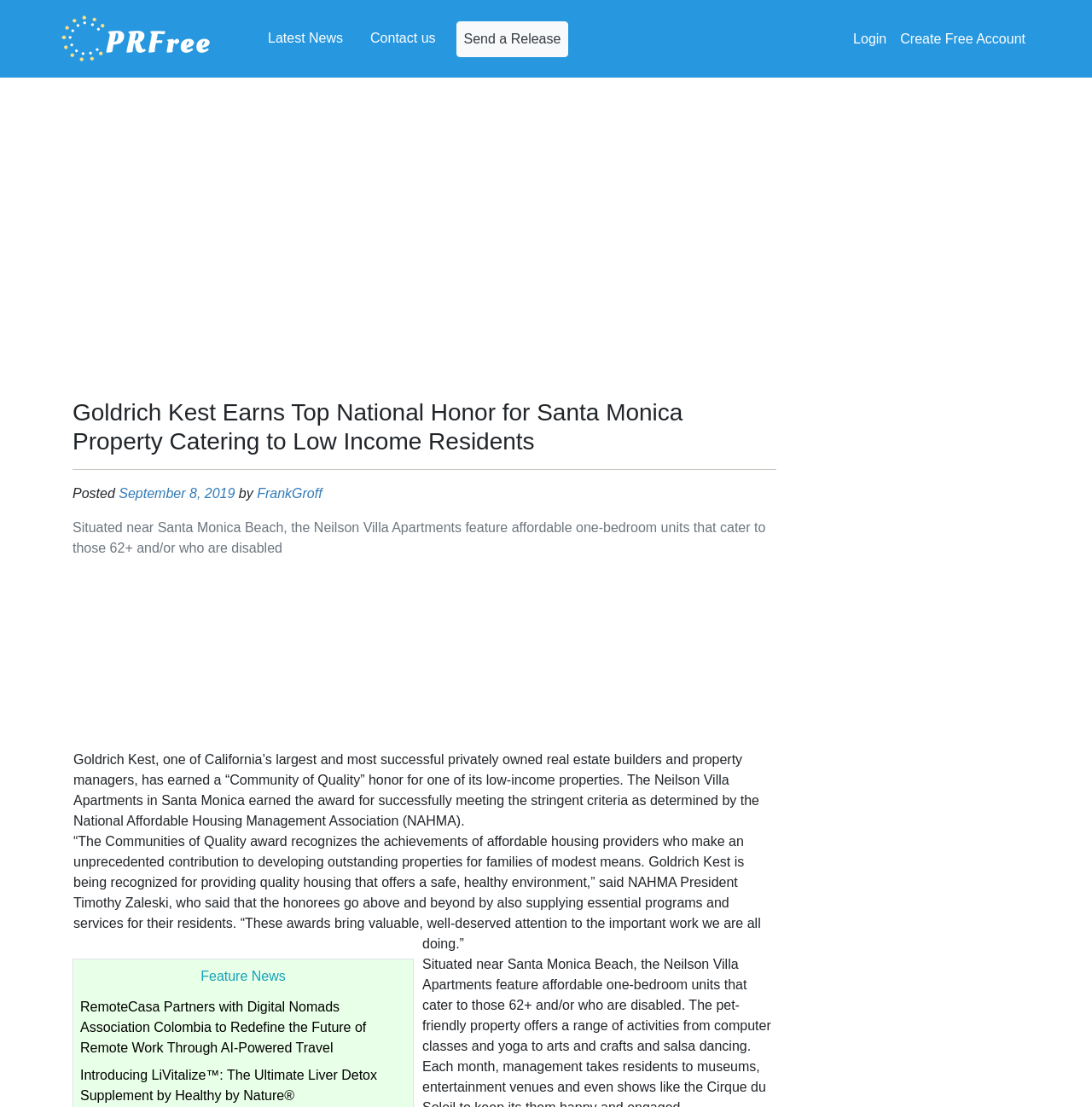Analyze the image and answer the question with as much detail as possible: 
What is the date of the news post?

I found the answer by looking at the link element with the text 'September 8, 2019'.